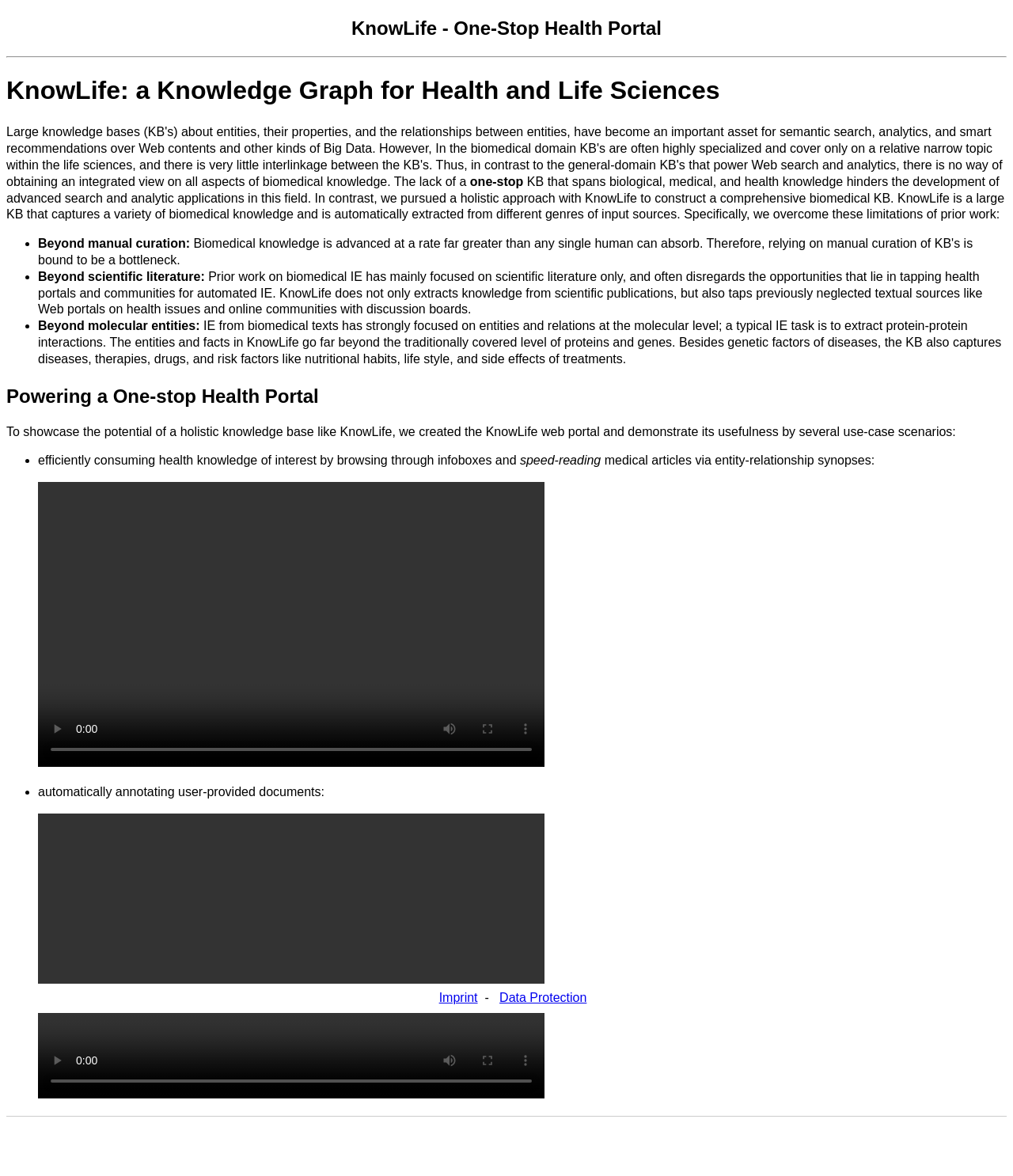Generate a thorough explanation of the webpage's elements.

The webpage is a health portal called KnowLife, which provides a comprehensive knowledge base for health and life sciences. At the top, there is a heading that displays the title "KnowLife - One-Stop Health Portal". Below this heading, there is a horizontal separator line.

The main content of the webpage is divided into two sections. The first section is headed by "KnowLife: a Knowledge Graph for Health and Life Sciences" and provides an introduction to the portal. This section includes a paragraph of text that explains the limitations of prior work on biomedical information extraction and how KnowLife overcomes these limitations.

Below this introduction, there is a list of three points, each marked by a bullet point, that highlight the advantages of KnowLife. The first point explains how KnowLife goes beyond manual curation, the second point describes how it extracts knowledge from sources beyond scientific literature, and the third point highlights how it captures entities and facts beyond the molecular level.

The second section is headed by "Powering a One-stop Health Portal" and showcases the potential of KnowLife through several use-case scenarios. This section includes a paragraph of text that introduces the scenarios, followed by a list of three points, each marked by a bullet point. The first point describes how users can efficiently consume health knowledge by browsing through infoboxes and speed-reading medical articles. The second and third points are not explicitly stated but are likely related to the use-case scenarios.

To the right of the text, there are several media controls, including play, mute, and full-screen buttons, as well as a video time scrubber slider. These controls are disabled, suggesting that they are not currently in use.

At the bottom of the webpage, there is a footer section that includes links to "Imprint" and "Data Protection" pages, separated by a horizontal line.

Overall, the webpage provides an introduction to the KnowLife health portal and showcases its potential through several use-case scenarios.